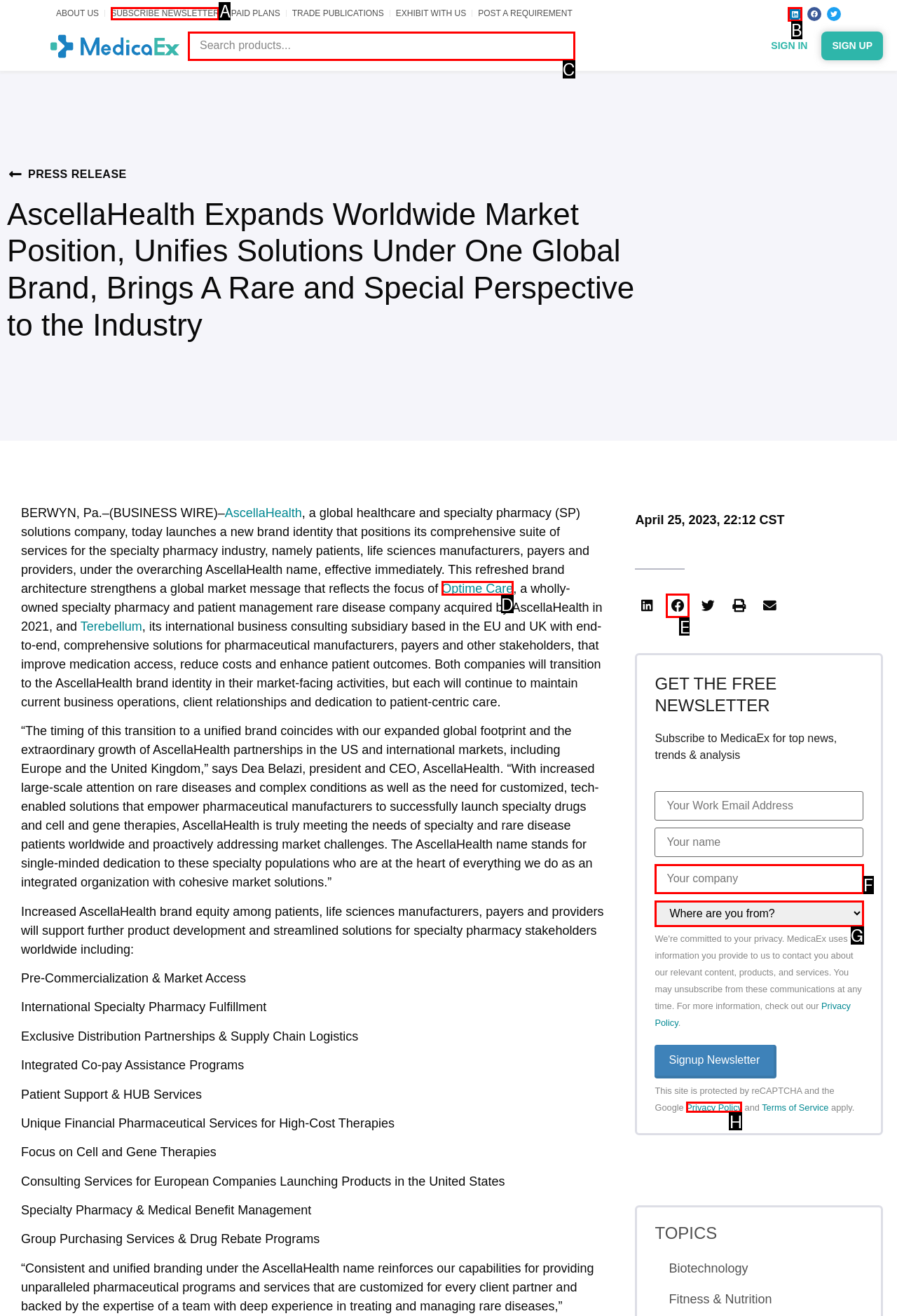Tell me which option I should click to complete the following task: Search for something
Answer with the option's letter from the given choices directly.

C